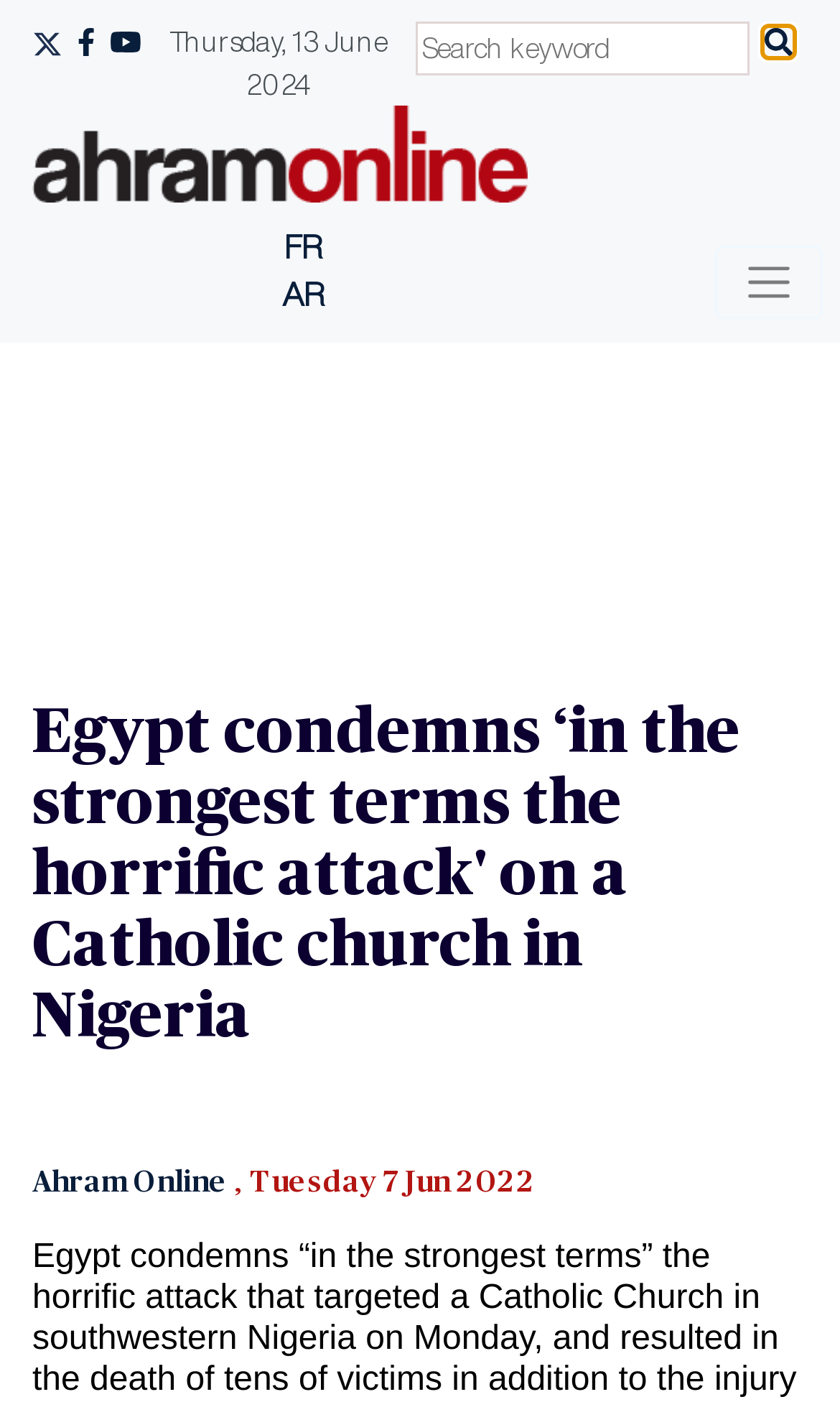Can you identify and provide the main heading of the webpage?

Egypt condemns ‘in the strongest terms the horrific attack' on a Catholic church in Nigeria